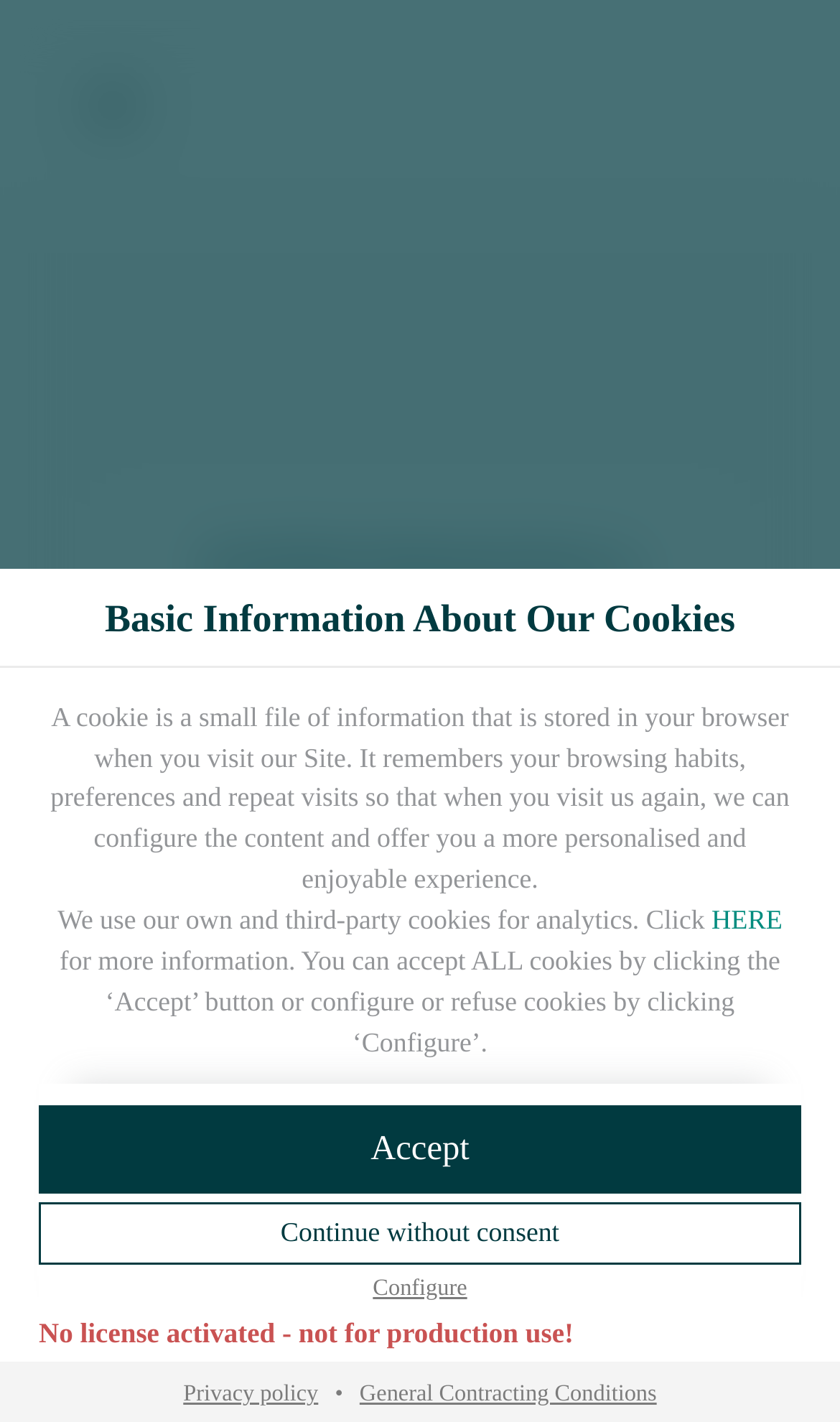What is the risk of processing data in the USA?
Please give a detailed answer to the question using the information shown in the image.

The webpage states that the USA is considered a country with insufficient data protection according to EU standards, and there is a risk that user data will be processed by US authorities for control and monitoring purposes, perhaps without the possibility of a legal recourse.